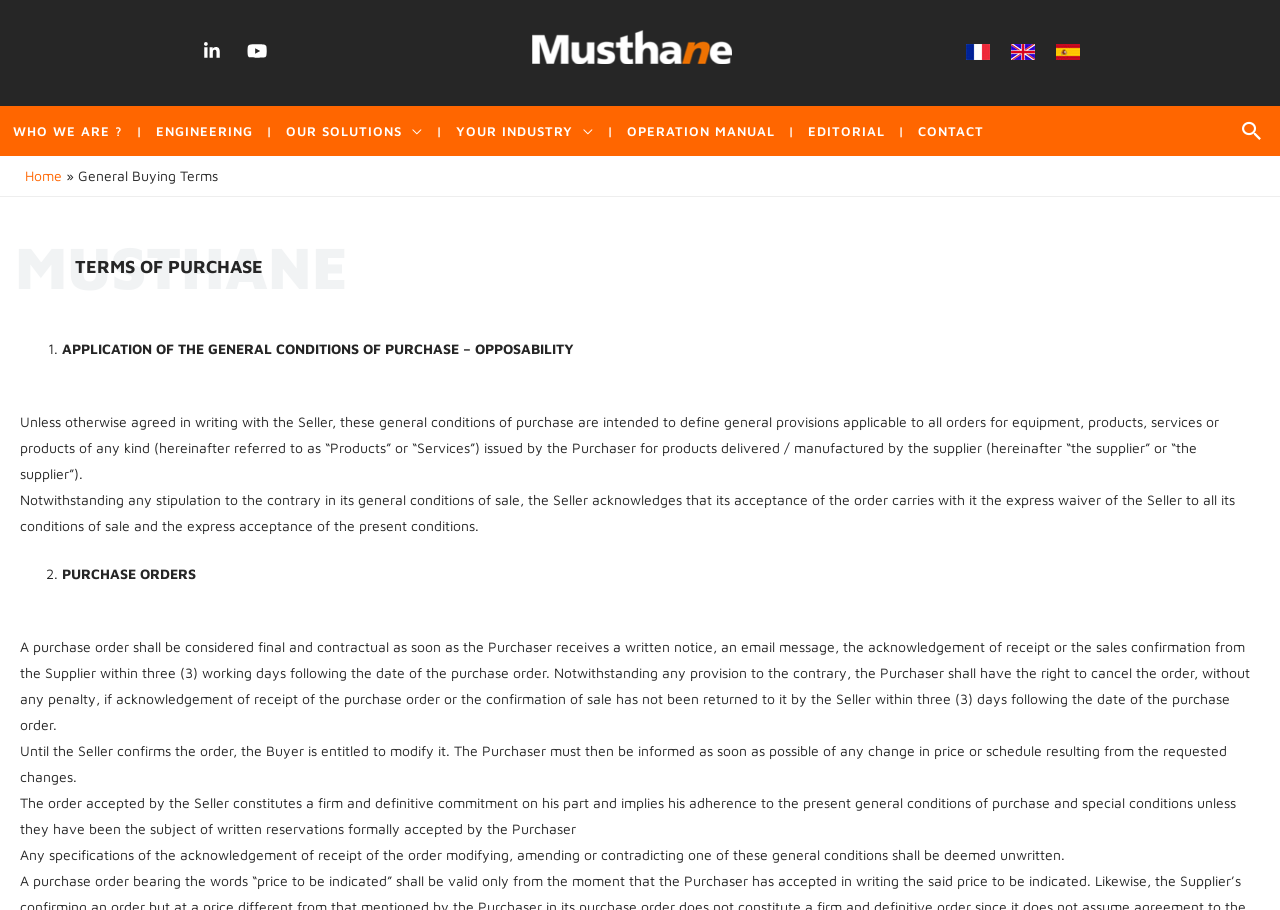Determine the bounding box coordinates of the region to click in order to accomplish the following instruction: "View the OPERATION MANUAL". Provide the coordinates as four float numbers between 0 and 1, specifically [left, top, right, bottom].

[0.48, 0.117, 0.616, 0.172]